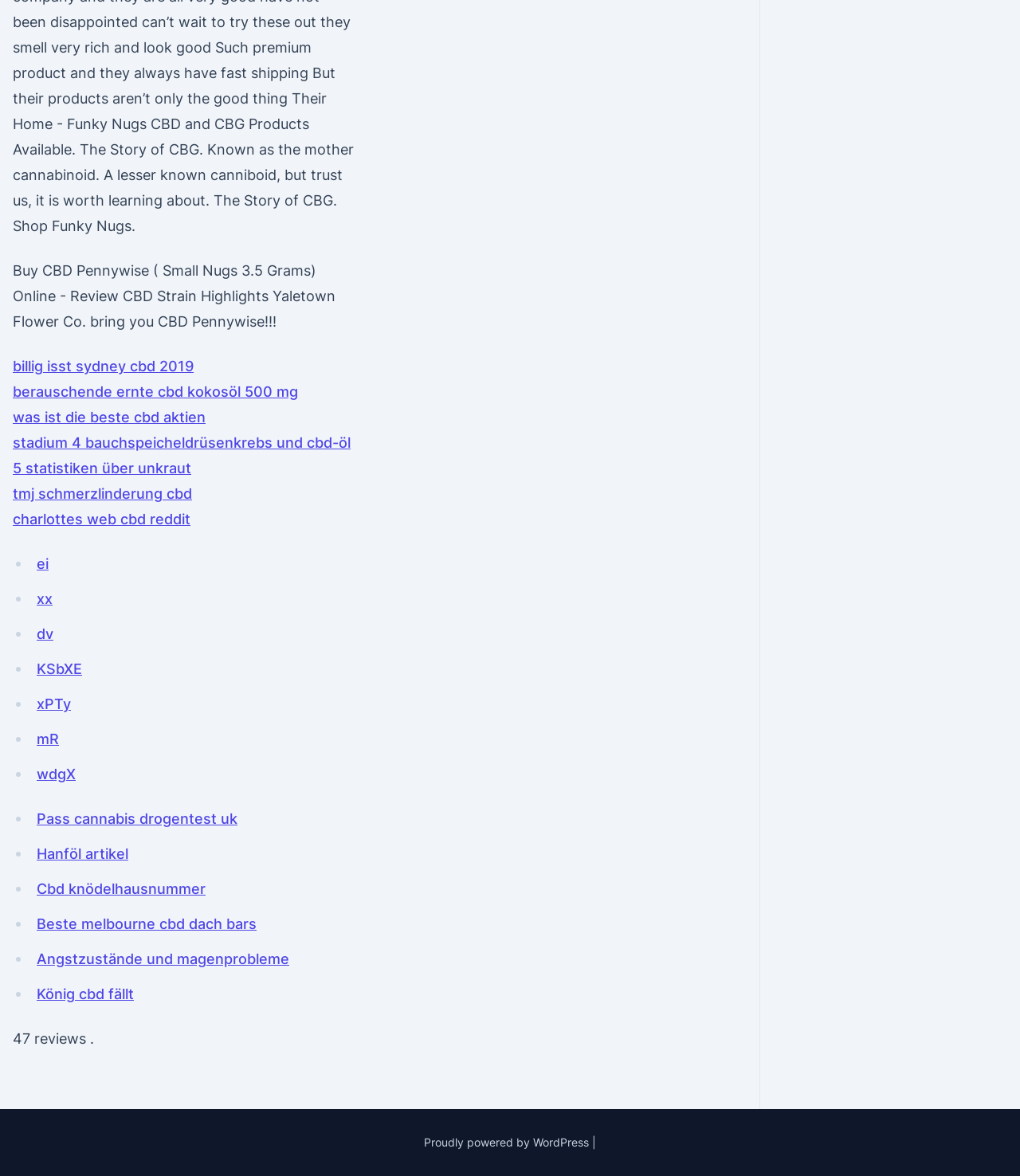Please identify the coordinates of the bounding box that should be clicked to fulfill this instruction: "Read the review of CBD strain highlights".

[0.012, 0.223, 0.329, 0.281]